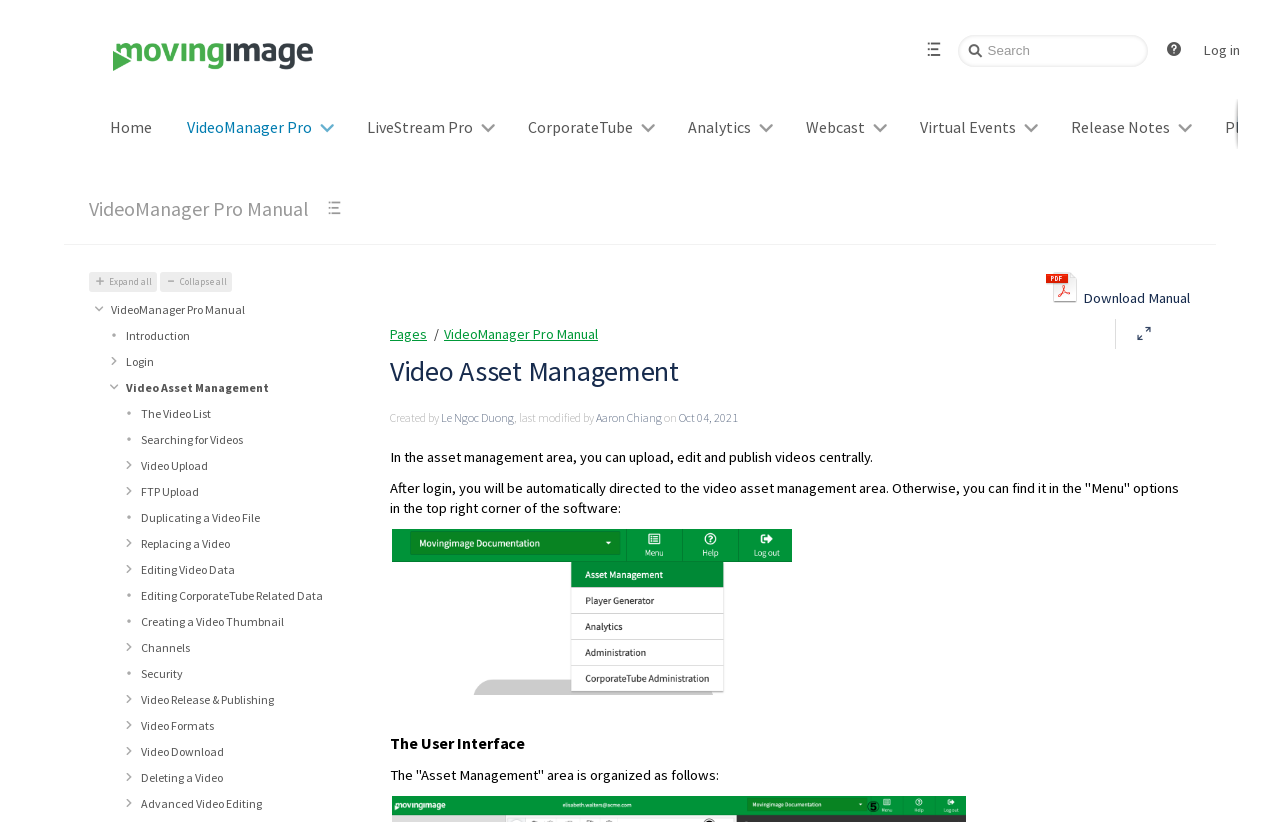Refer to the image and offer a detailed explanation in response to the question: What is the main activity described in the 'Video Asset Management' area?

According to the webpage content, the main activity described in the 'Video Asset Management' area is uploading, editing, and publishing videos centrally. This can be inferred from the text description of the 'Video Asset Management' area, which explains its functionality.